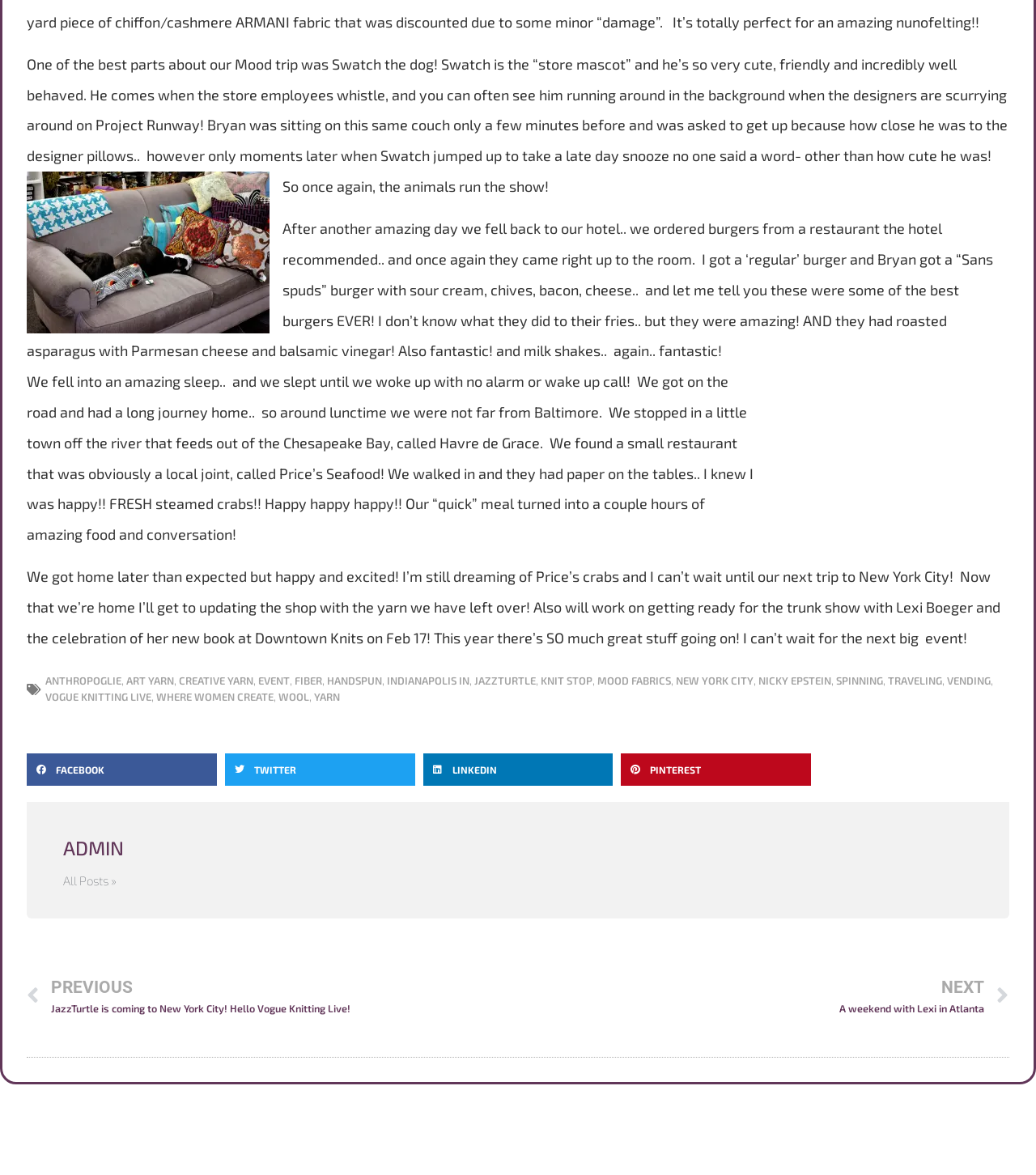Highlight the bounding box coordinates of the region I should click on to meet the following instruction: "Click on November 2023".

None